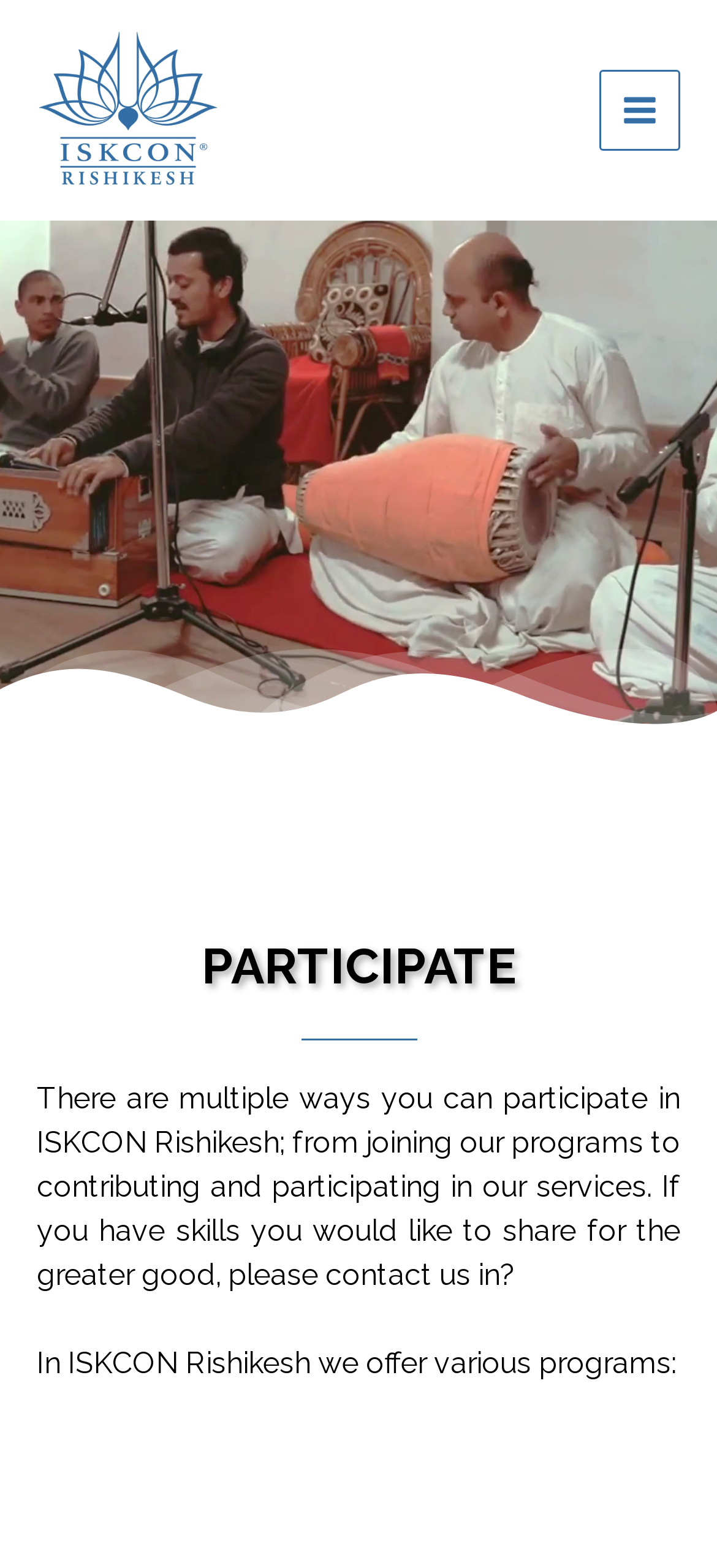Answer this question in one word or a short phrase: What is the purpose of contacting ISKCON Rishikesh?

To share skills